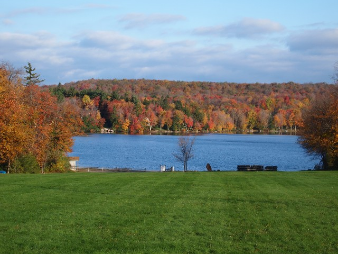What is reflected in the lake?
Look at the image and provide a detailed response to the question.

The caption states that 'the lake reflects a clear blue sky adorned with fluffy white clouds', indicating that the lake's surface mirrors the sky above.